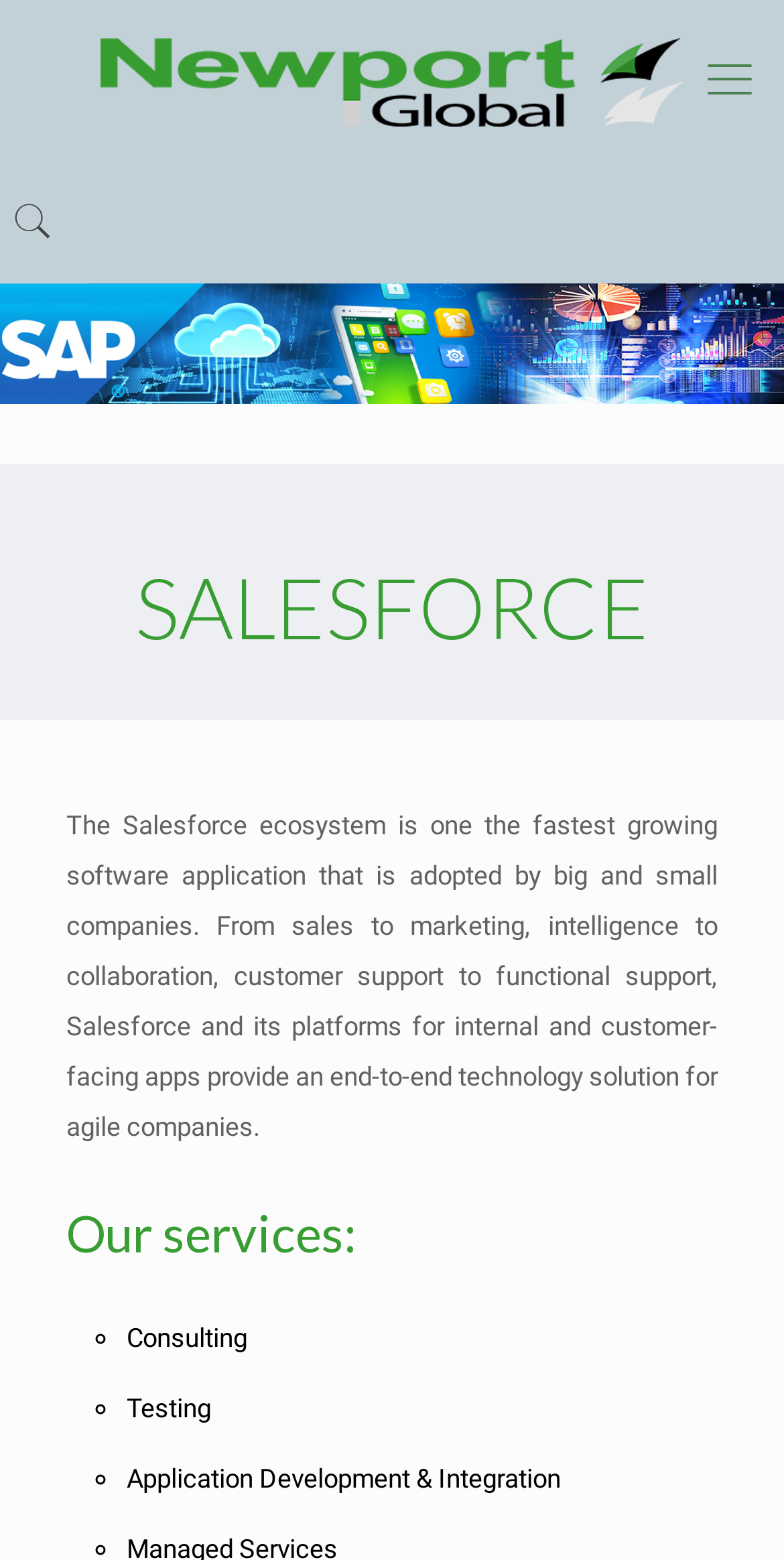Where is the company's description located?
Use the image to give a comprehensive and detailed response to the question.

The company's description is located below the logo, which is at the top left corner of the webpage, and it provides an overview of the Salesforce ecosystem and its services.